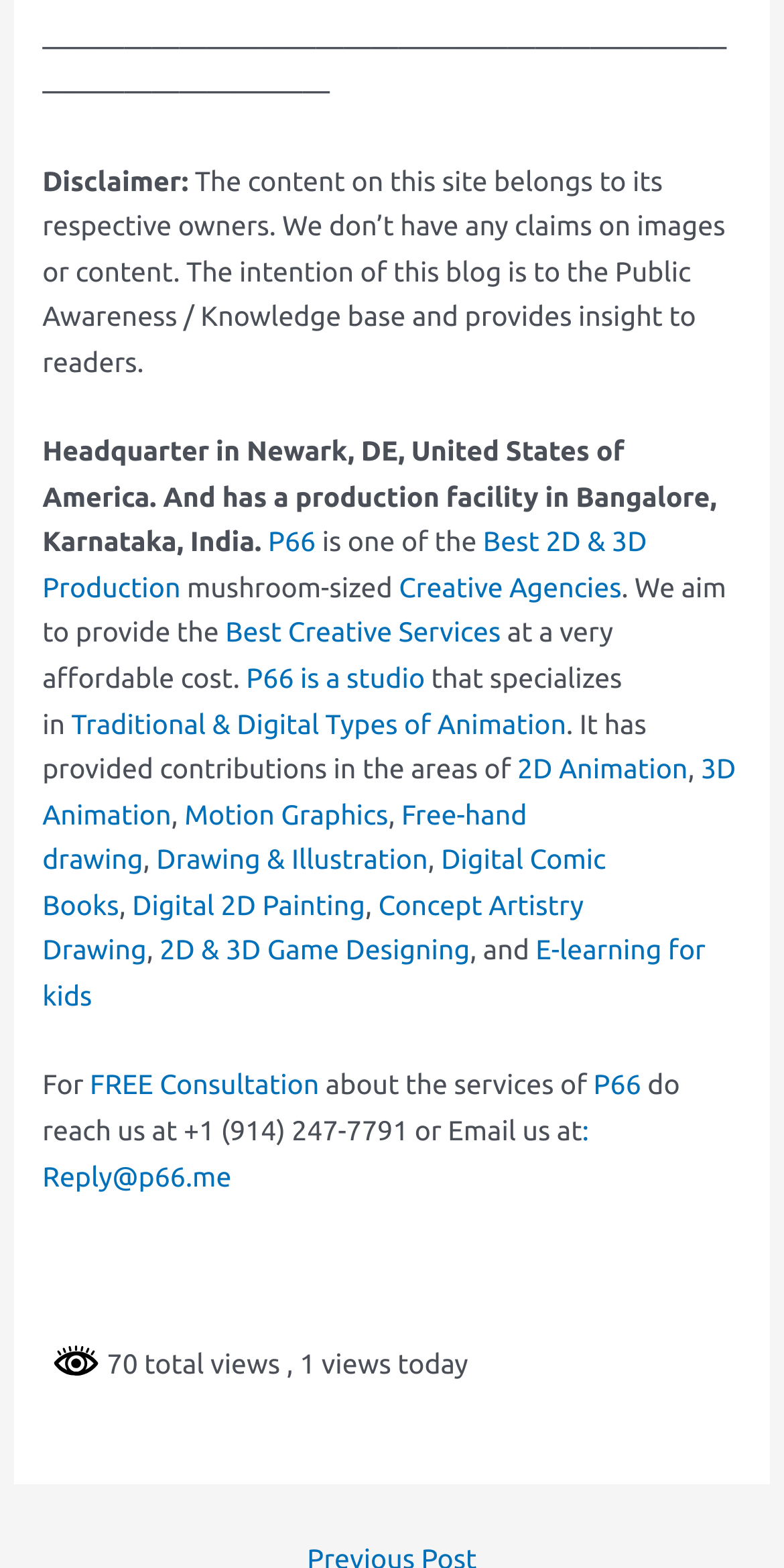What is the total number of views on this webpage?
Please look at the screenshot and answer in one word or a short phrase.

70